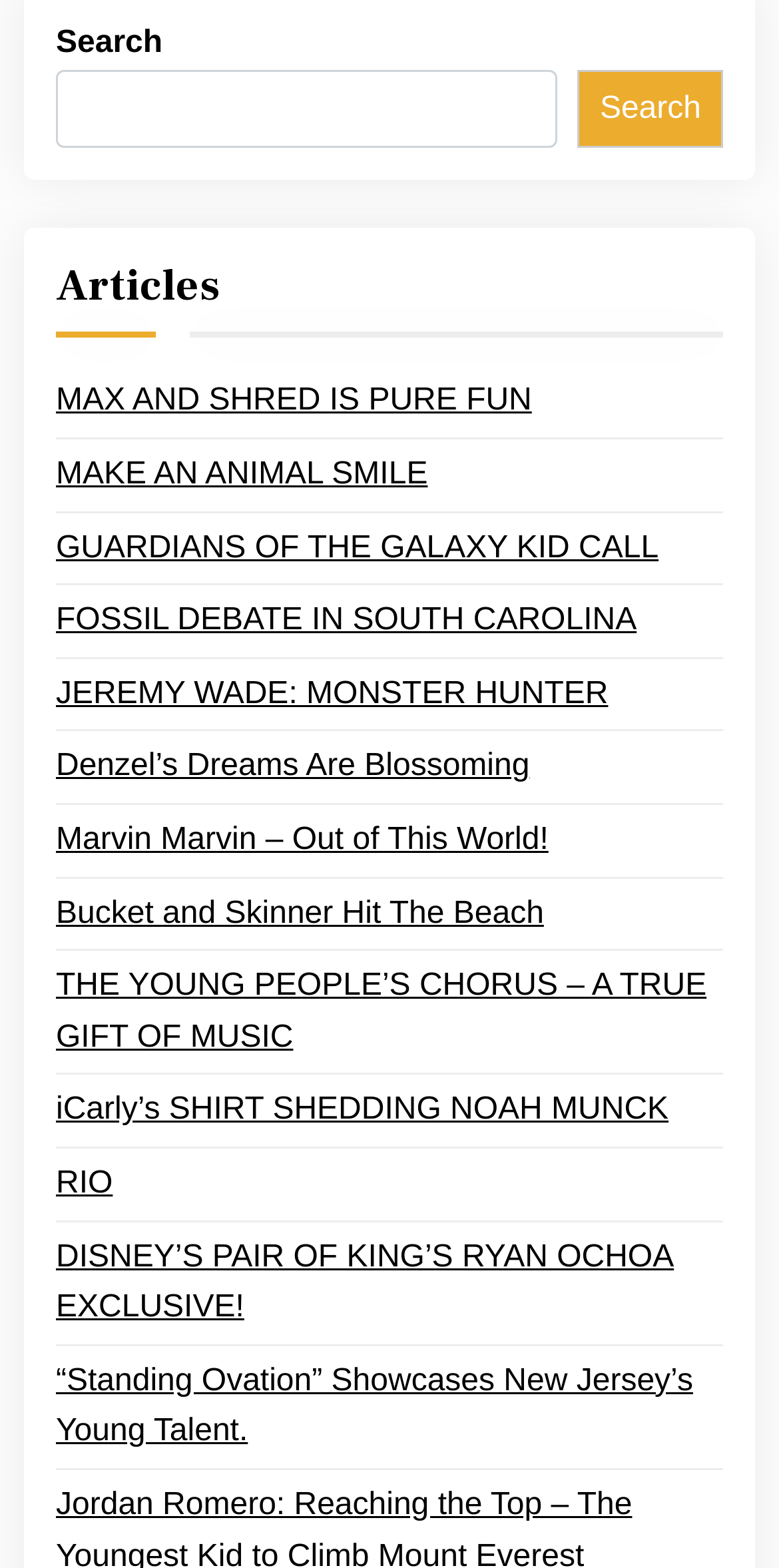Provide the bounding box coordinates for the area that should be clicked to complete the instruction: "check out '“Standing Ovation” Showcases New Jersey’s Young Talent.'".

[0.072, 0.865, 0.928, 0.93]